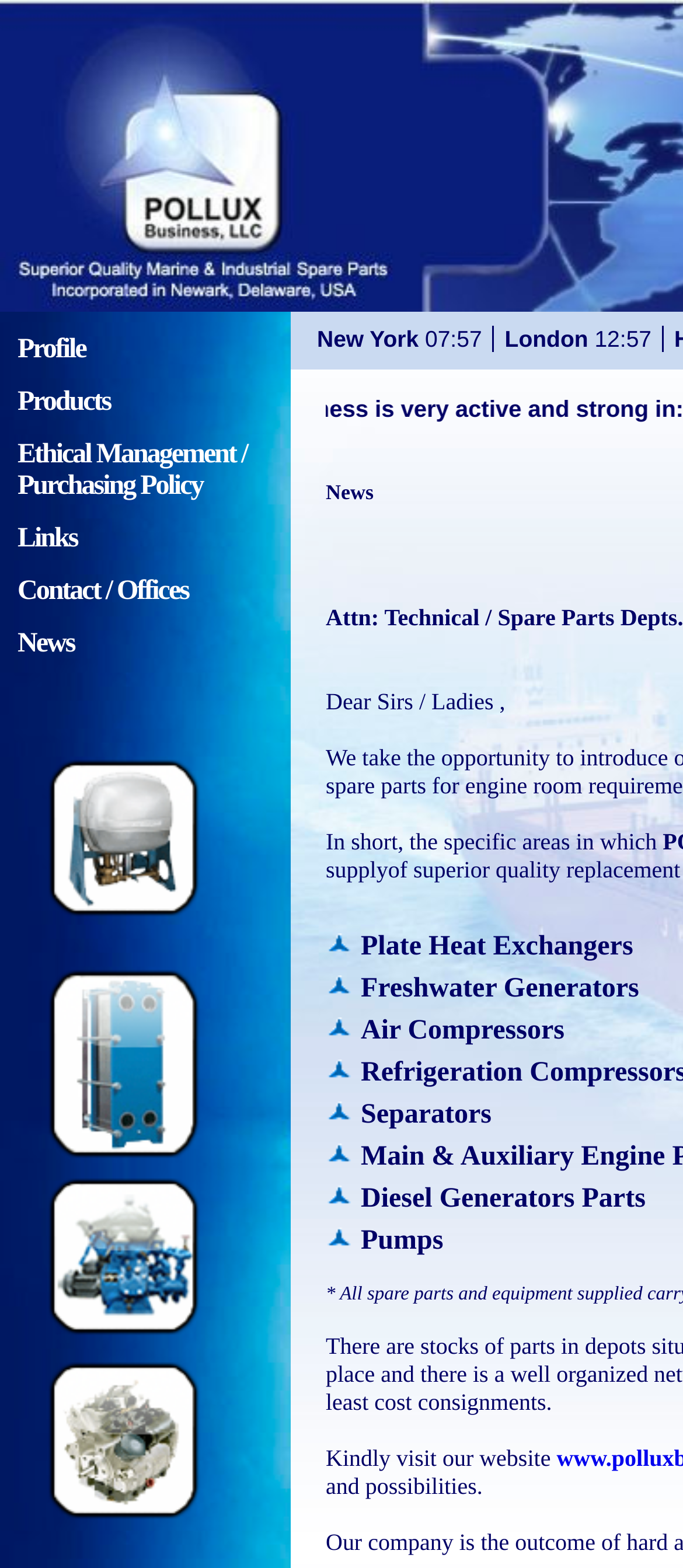Determine the bounding box for the UI element described here: "Contact / Offices".

[0.026, 0.367, 0.276, 0.386]